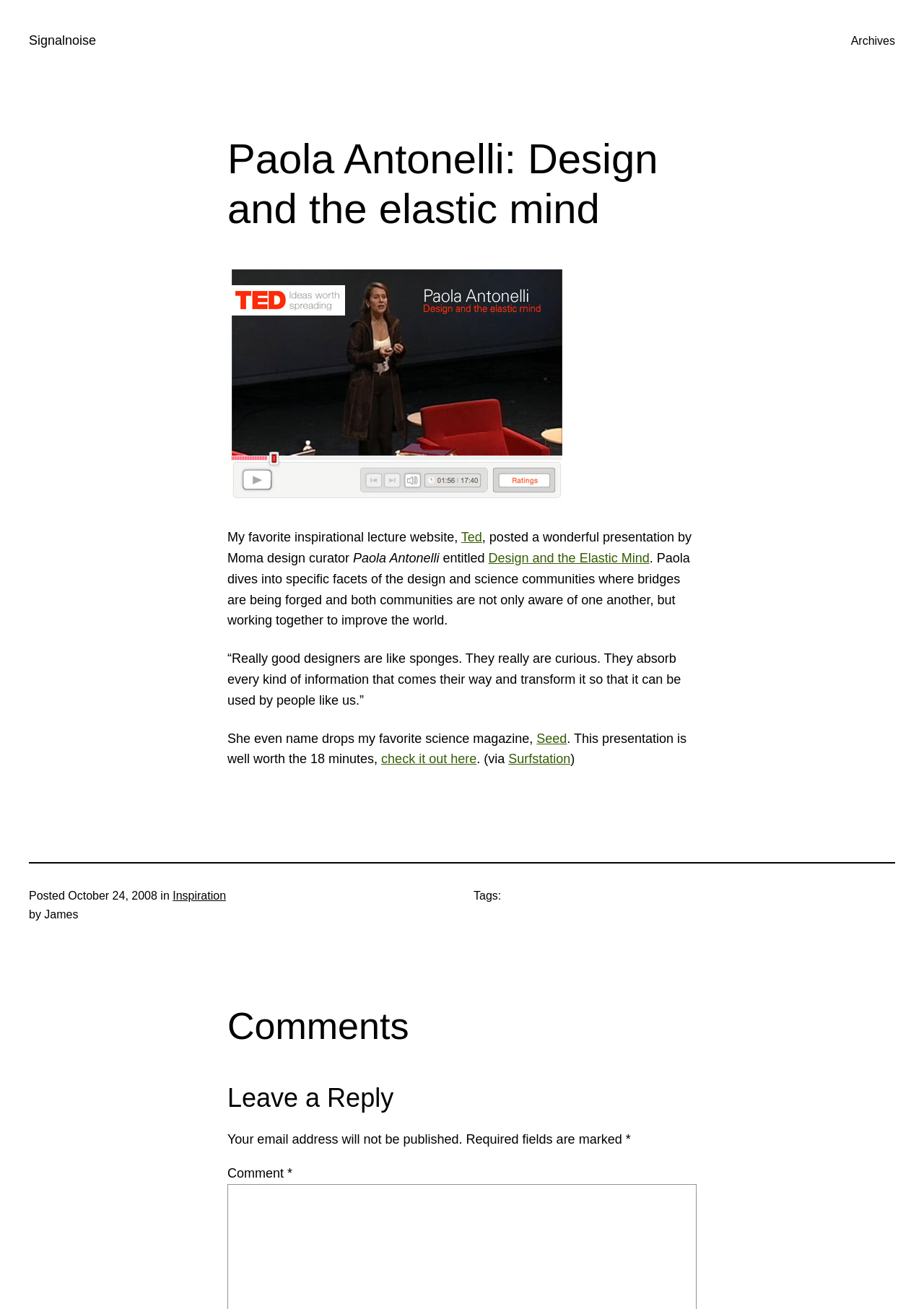Who is the author of the article? Look at the image and give a one-word or short phrase answer.

James